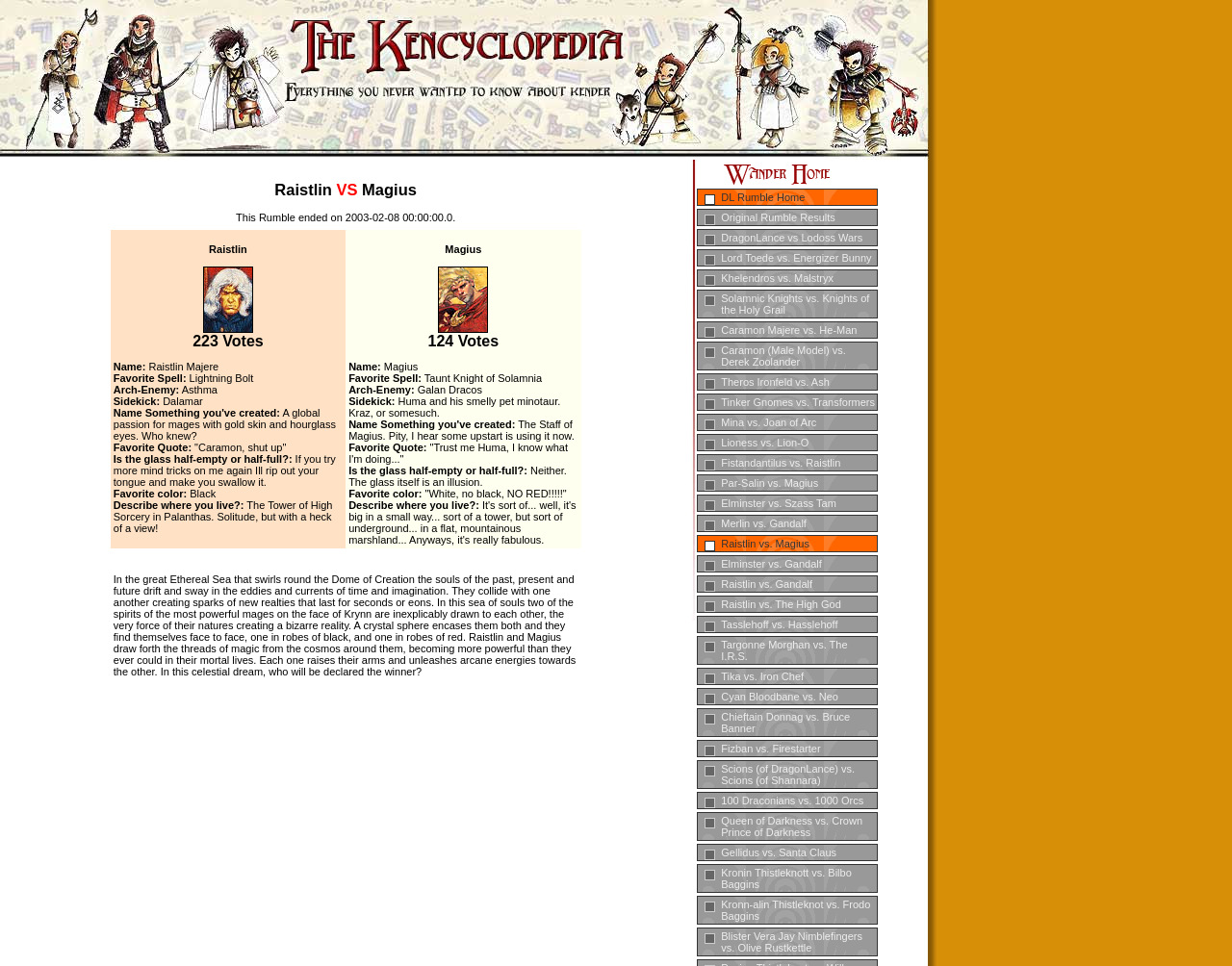Please identify the bounding box coordinates of the area that needs to be clicked to fulfill the following instruction: "Read the privacy policy."

None